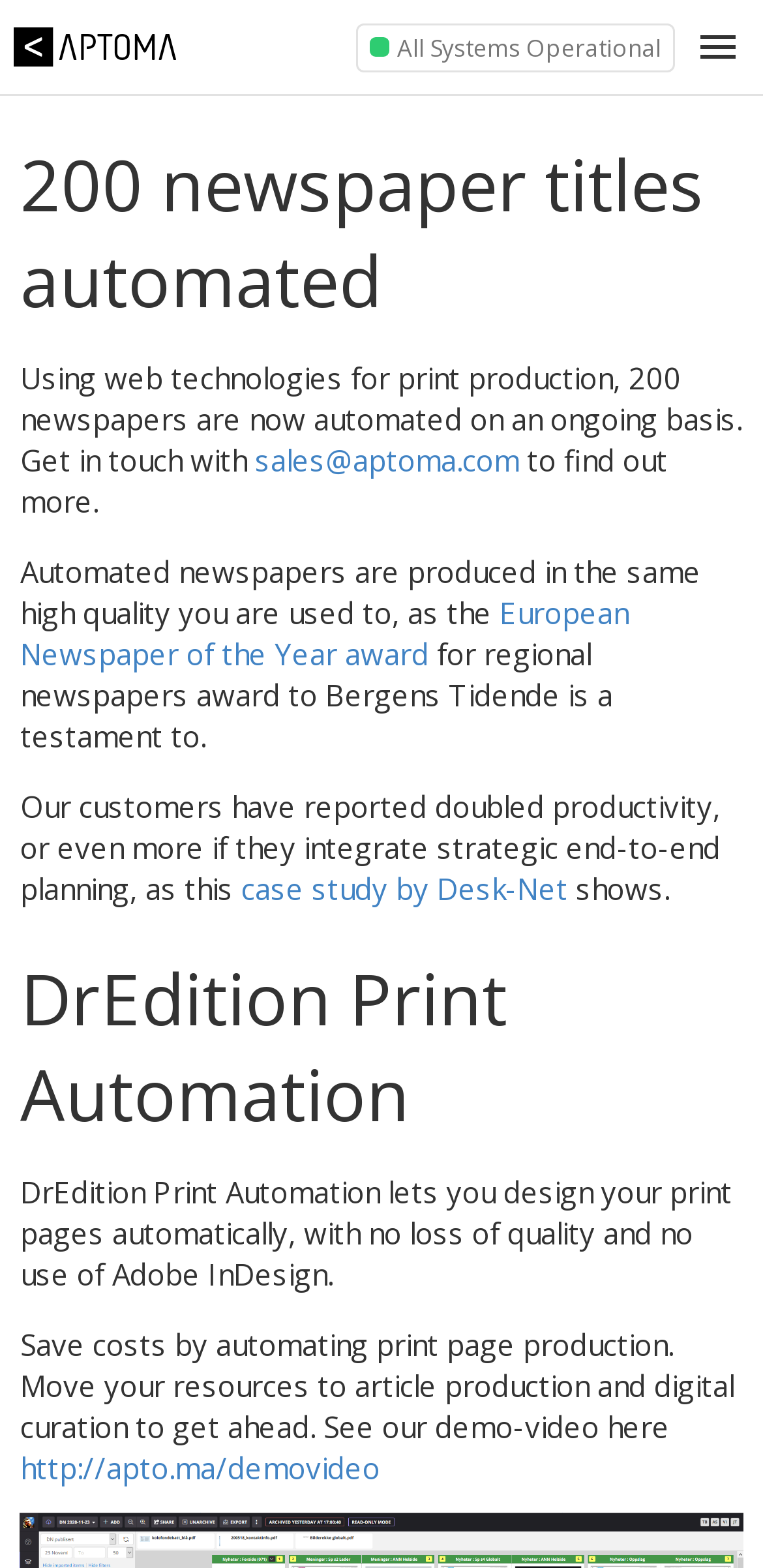Observe the image and answer the following question in detail: What is the company name mentioned on the webpage?

The company name is mentioned as a link at the top of the webpage, accompanied by an image with the same name. This suggests that Aptoma AS is the company behind the print automation tool.